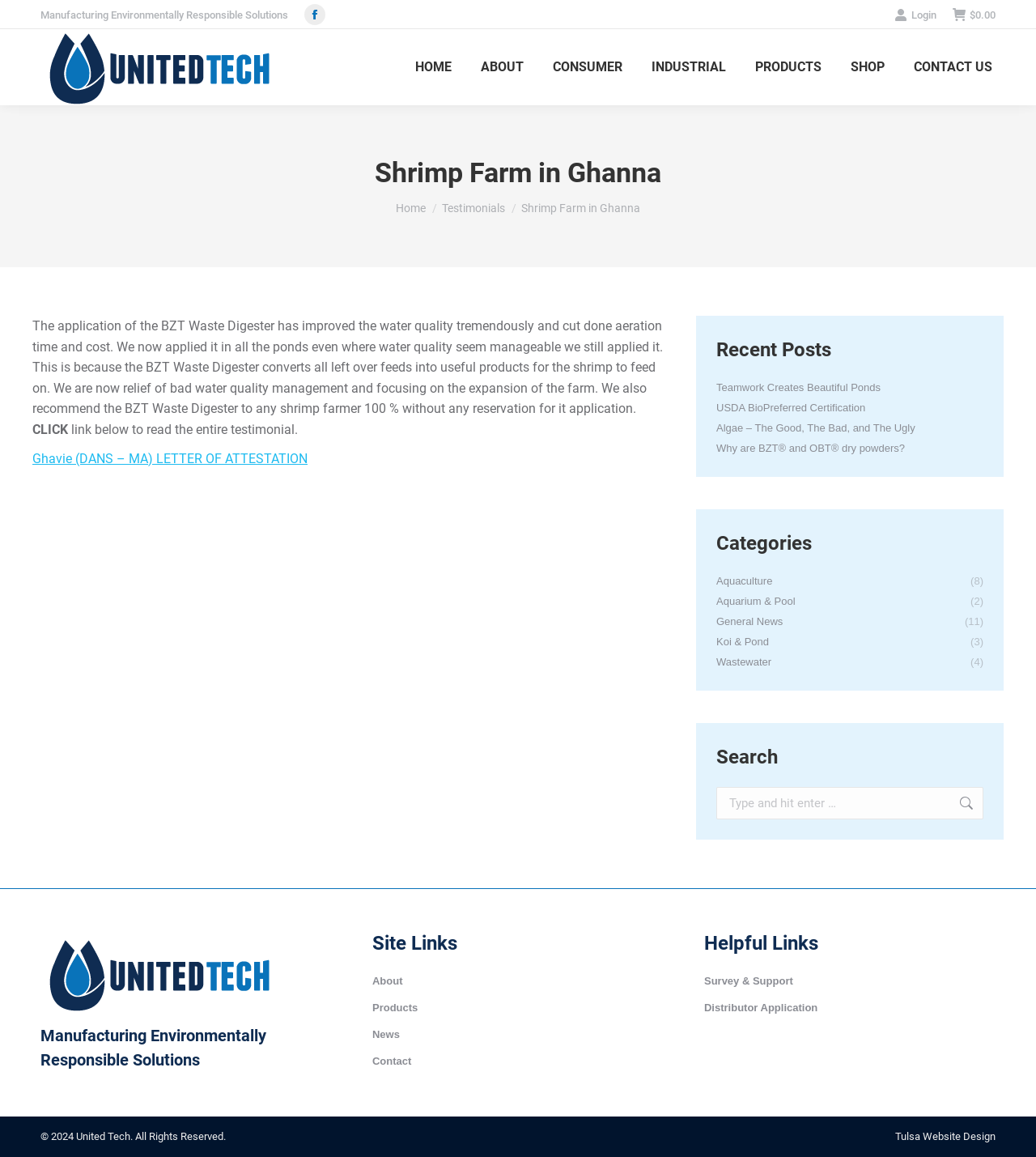Provide your answer in a single word or phrase: 
What is the purpose of the BZT Waste Digester?

Improves water quality